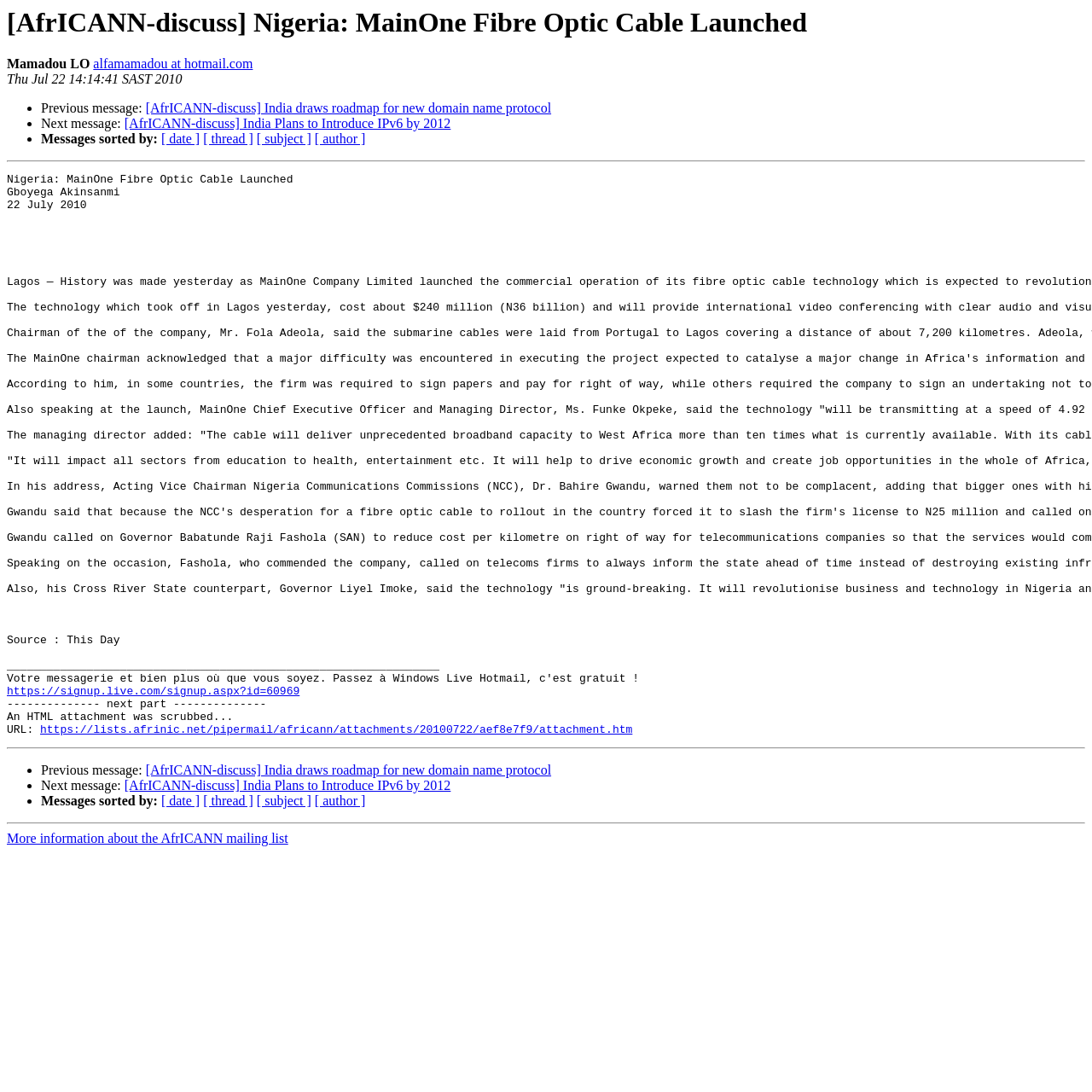Give a one-word or short phrase answer to the question: 
What are the options to sort messages by?

date, thread, subject, author